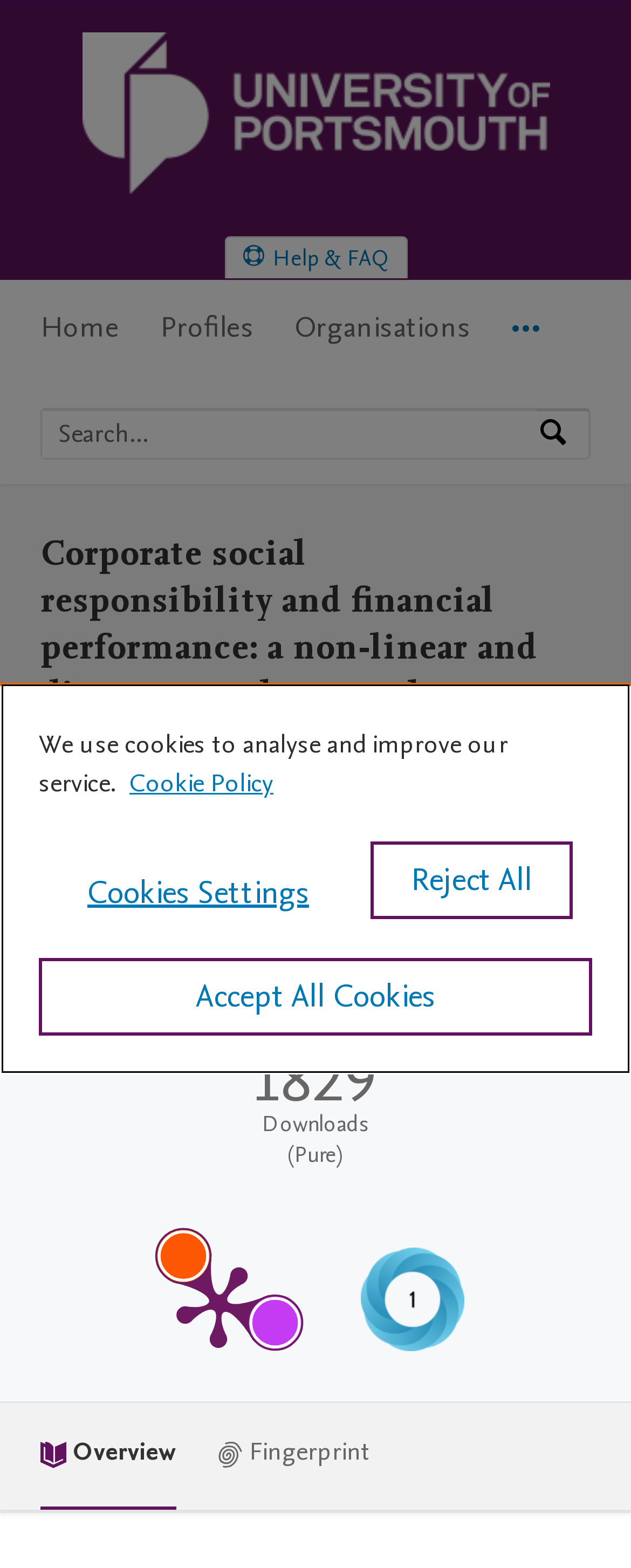Could you indicate the bounding box coordinates of the region to click in order to complete this instruction: "View research output".

[0.064, 0.572, 0.303, 0.592]